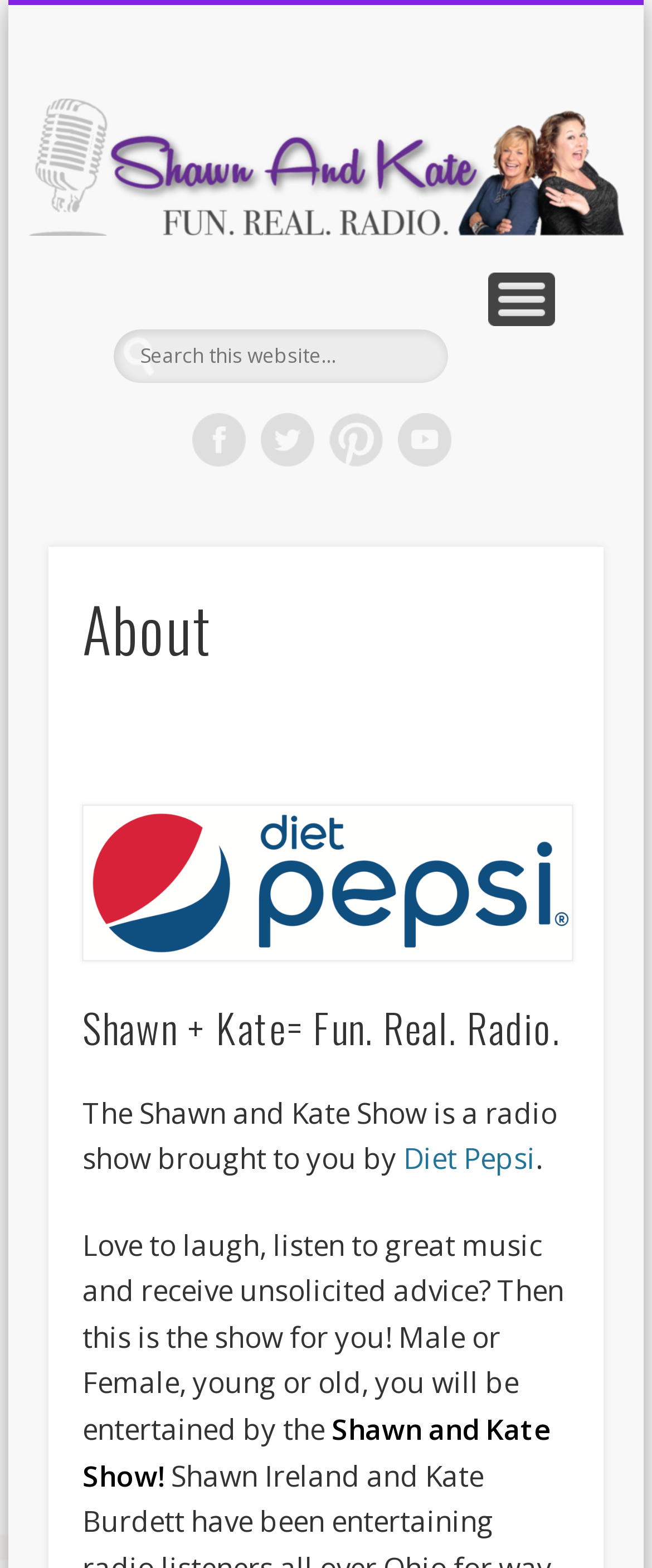What is the brand sponsoring the radio show?
Please use the visual content to give a single word or phrase answer.

Diet Pepsi